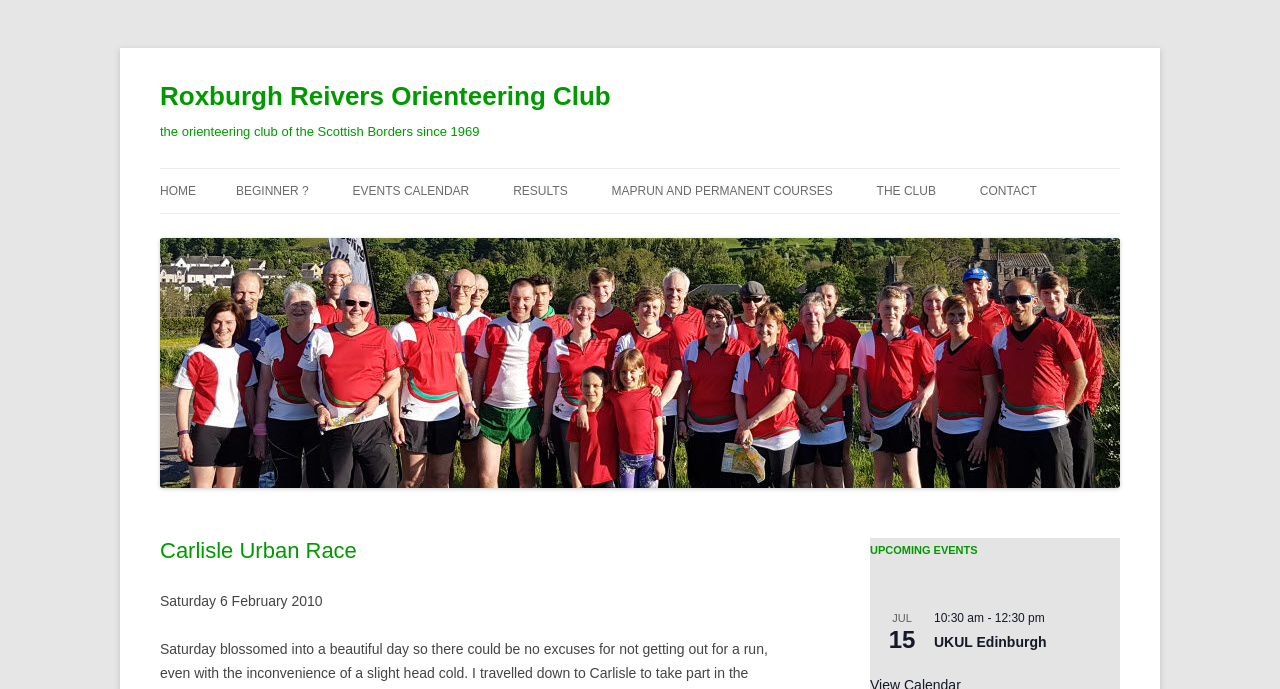Select the bounding box coordinates of the element I need to click to carry out the following instruction: "Click HOME".

[0.125, 0.245, 0.153, 0.31]